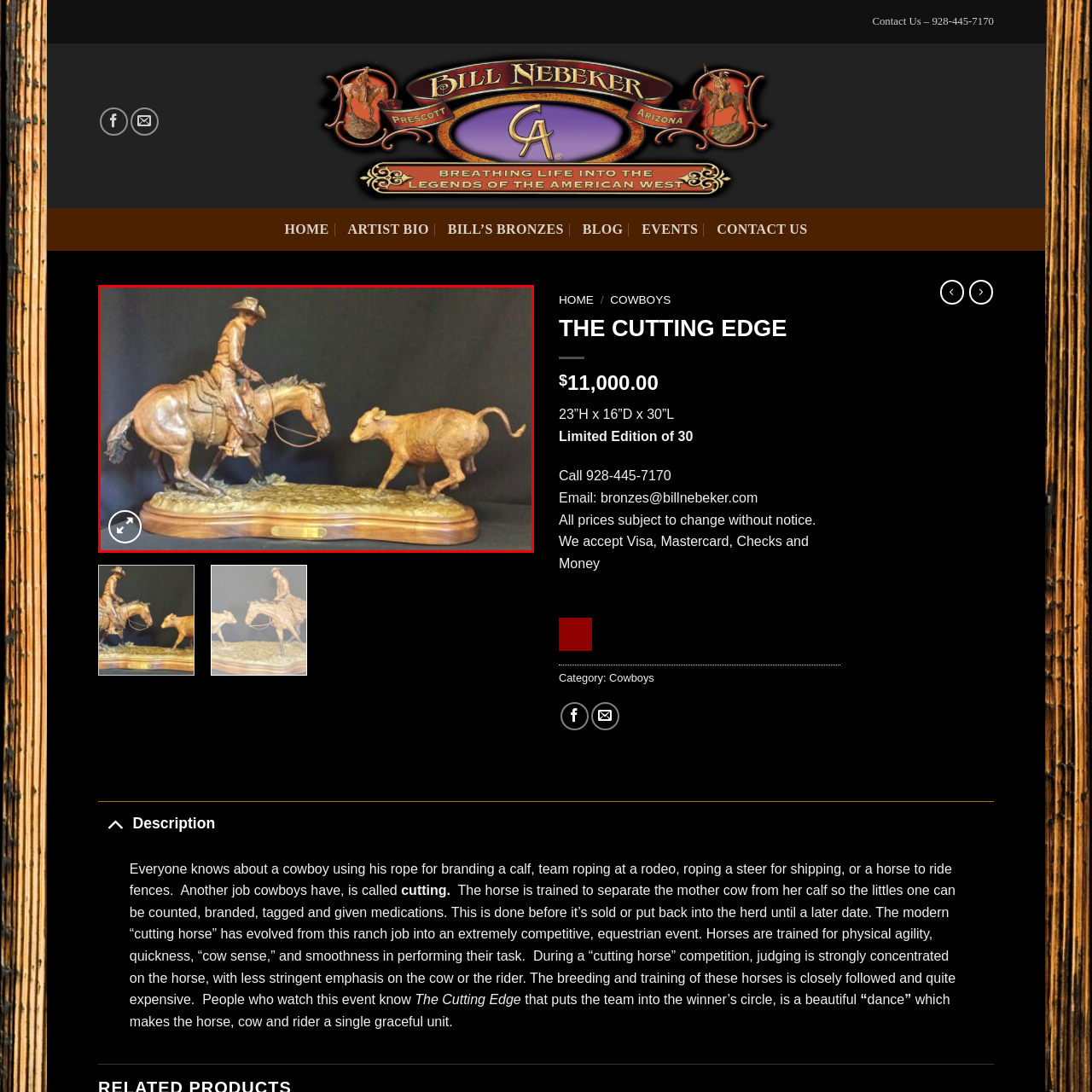Concentrate on the section within the teal border, What is the material of the base? 
Provide a single word or phrase as your answer.

Polished wooden